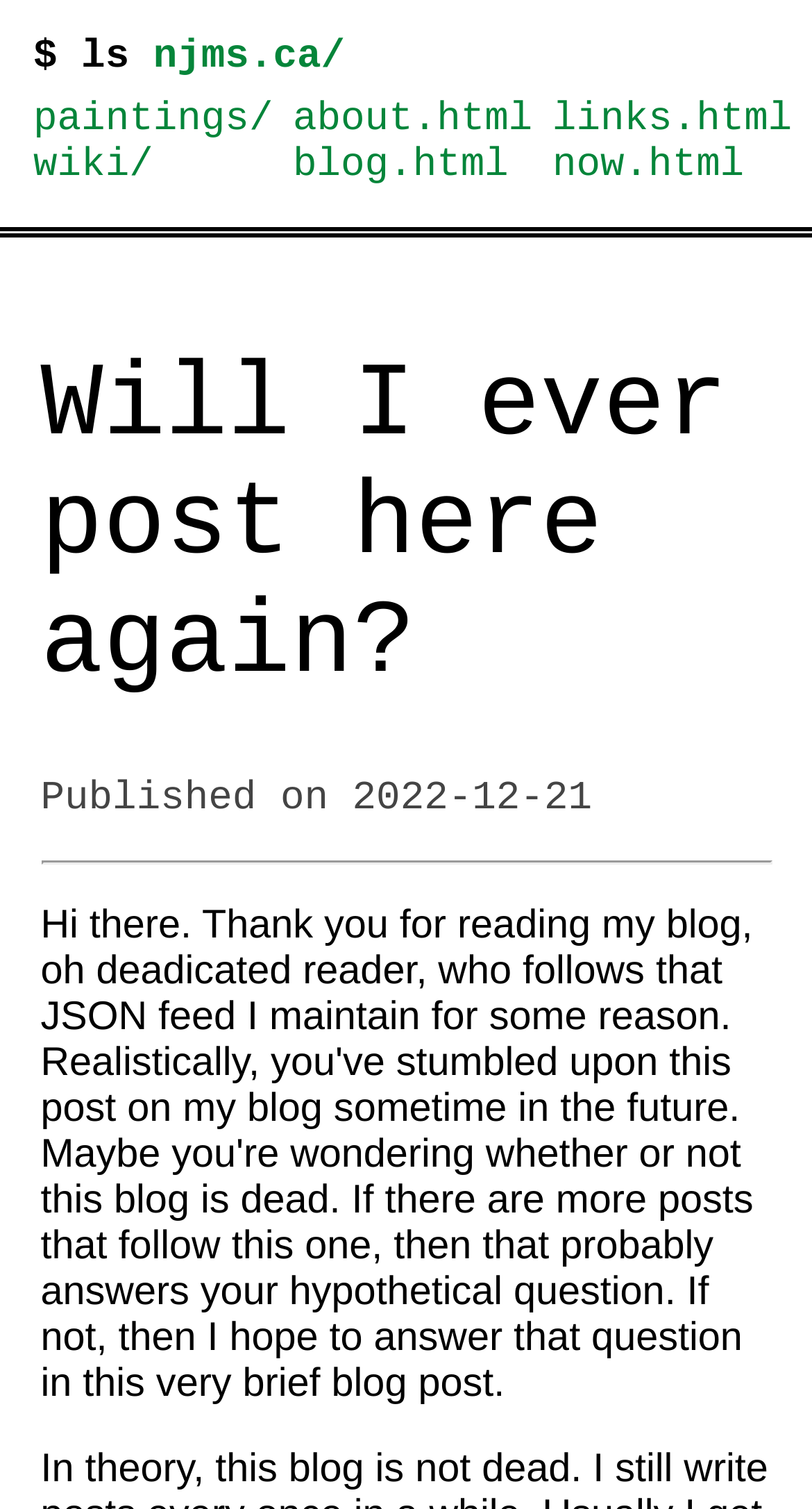Extract the main title from the webpage and generate its text.

Will I ever post here again?